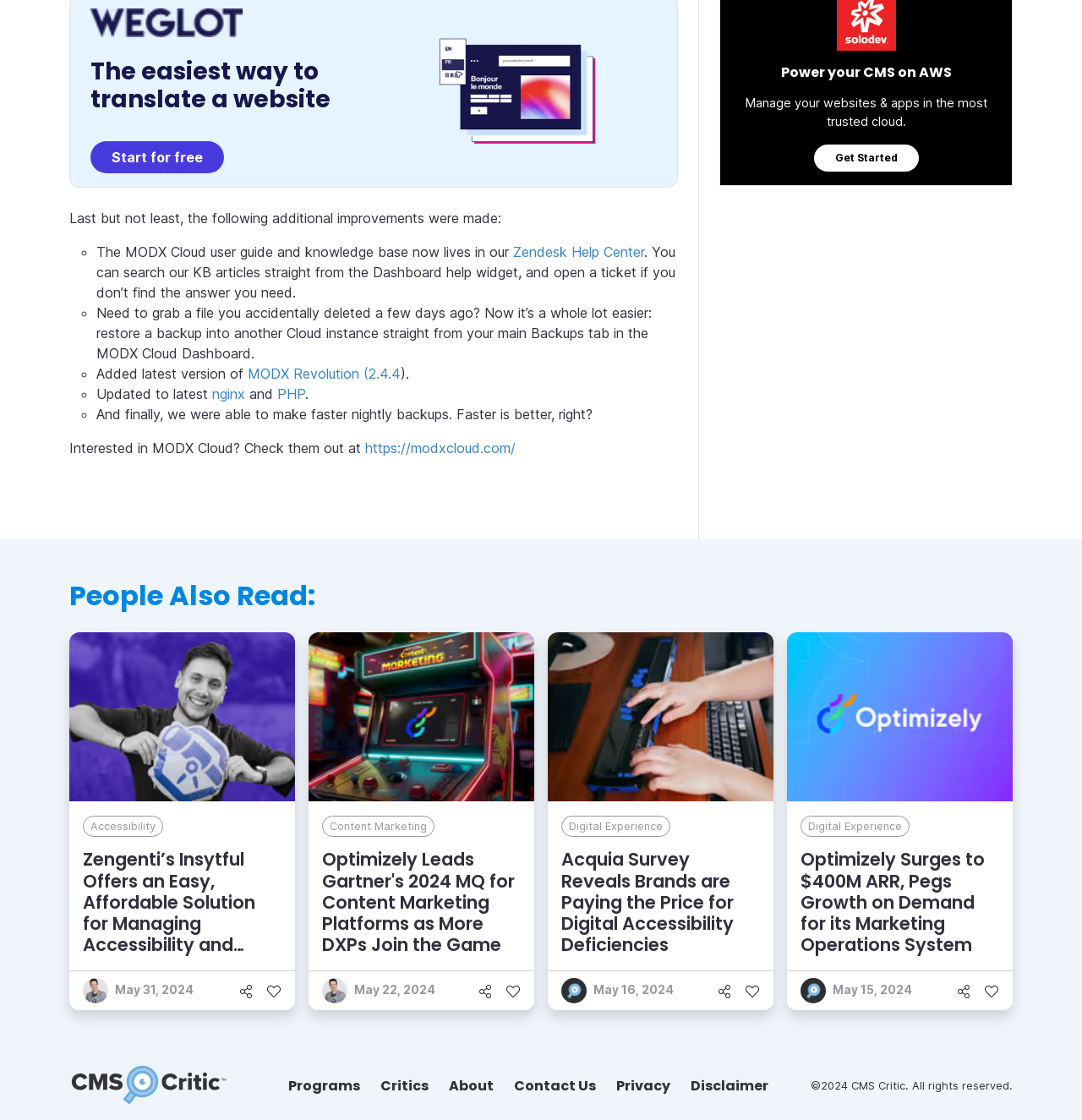Extract the bounding box for the UI element that matches this description: "parent_node: Programs aria-label="CMS Critic home"".

[0.064, 0.951, 0.236, 0.988]